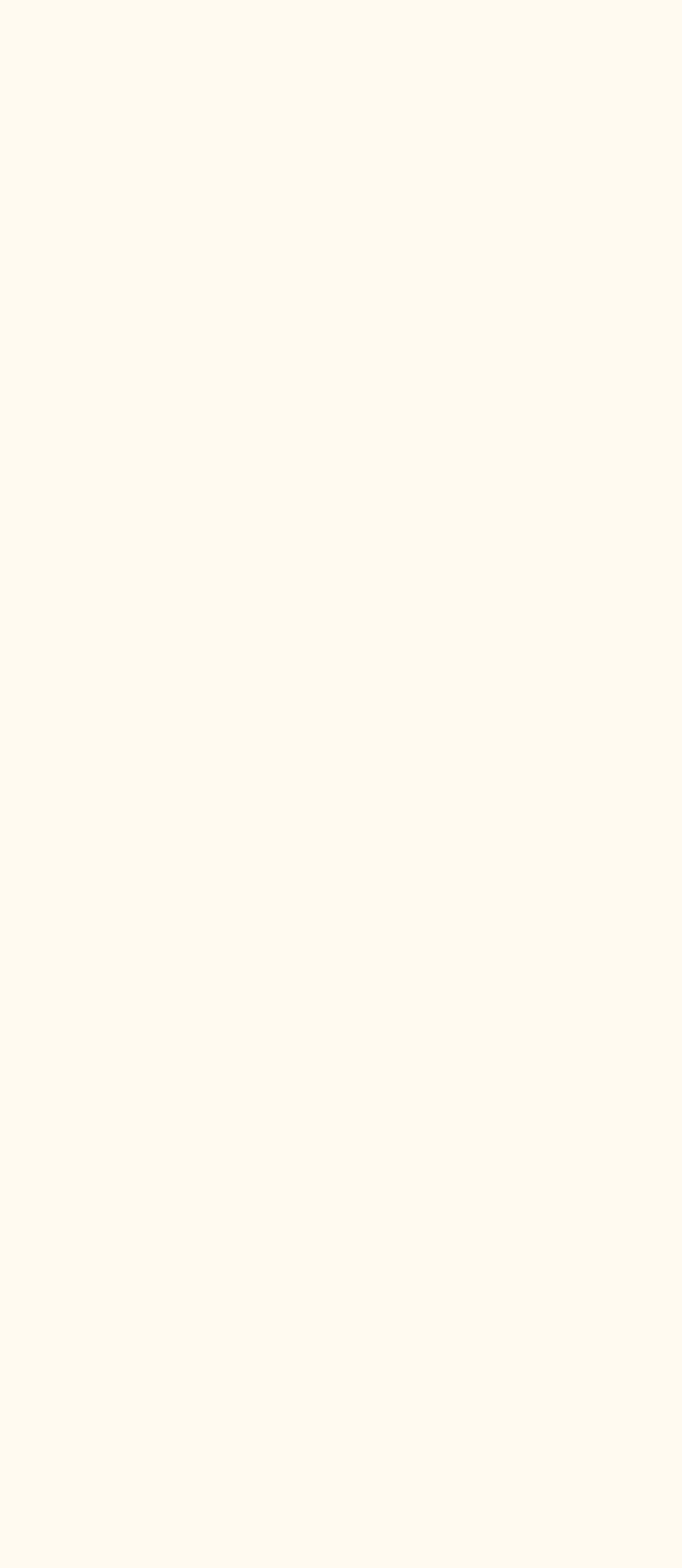Find the bounding box coordinates for the UI element that matches this description: "Become an Affiliate".

[0.496, 0.677, 0.85, 0.692]